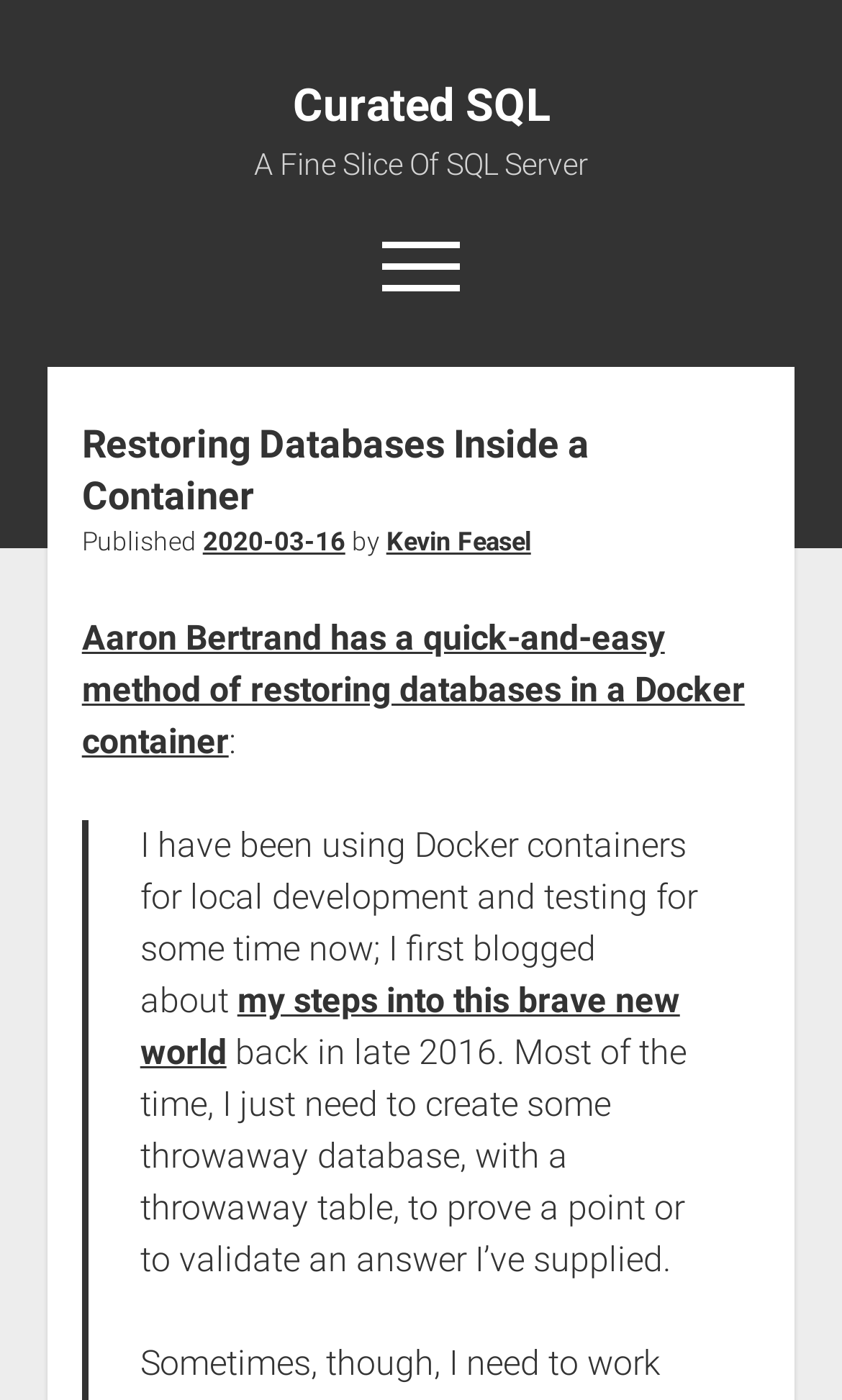Answer the question in one word or a short phrase:
What is the purpose of the search box?

Search for: